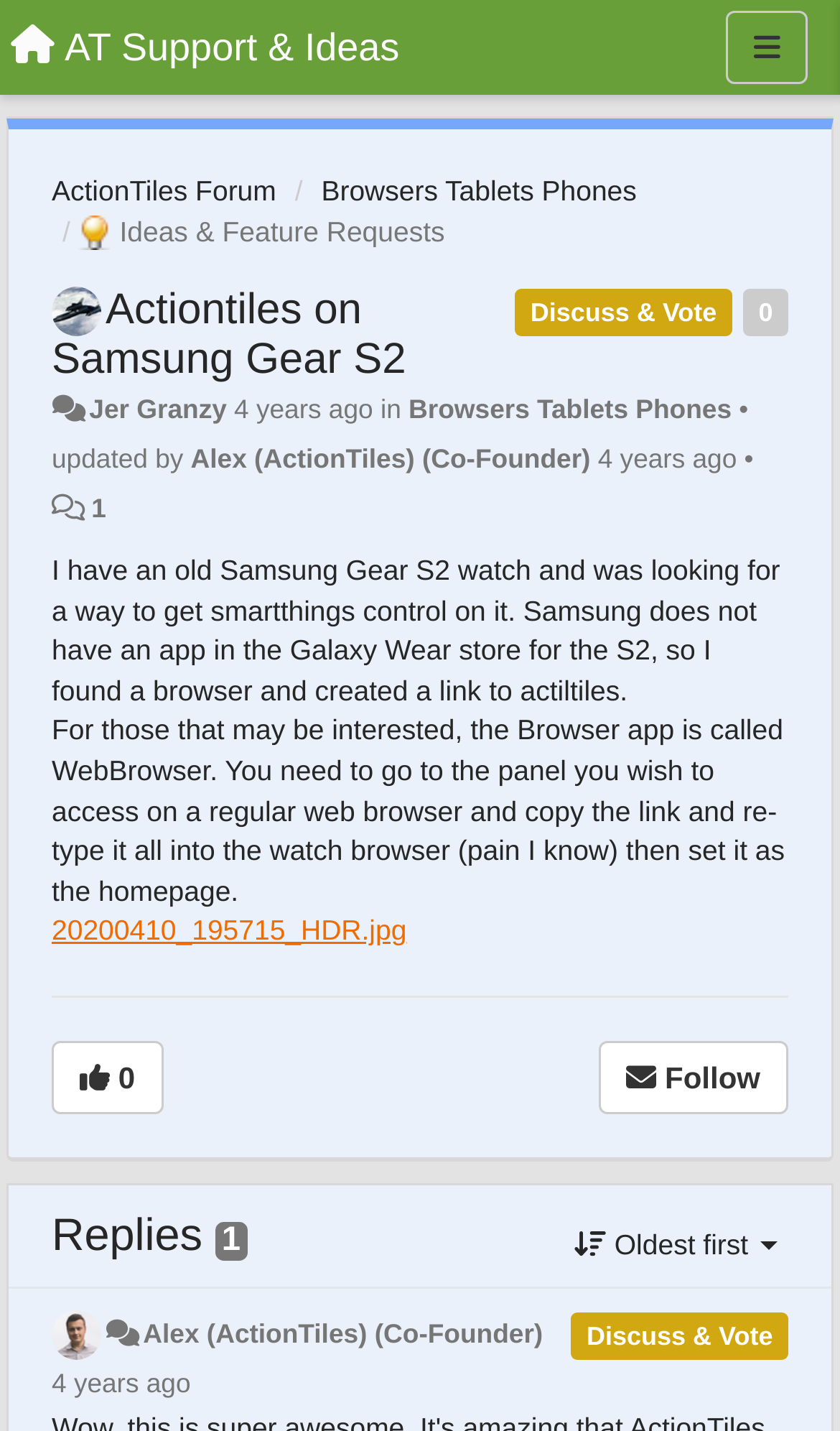Pinpoint the bounding box coordinates of the clickable element to carry out the following instruction: "Go to 'ActionTiles Forum'."

[0.062, 0.122, 0.329, 0.145]